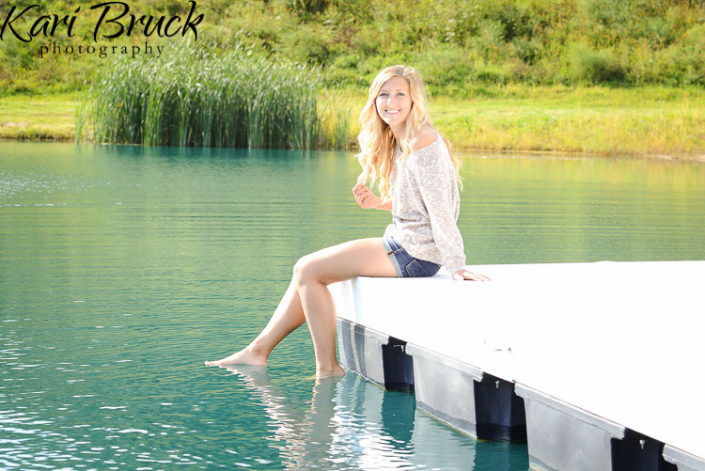What is the color of the body of water in the background?
Could you answer the question in a detailed manner, providing as much information as possible?

The caption describes the body of water as 'serene, turquoise', indicating that the color of the water is turquoise.